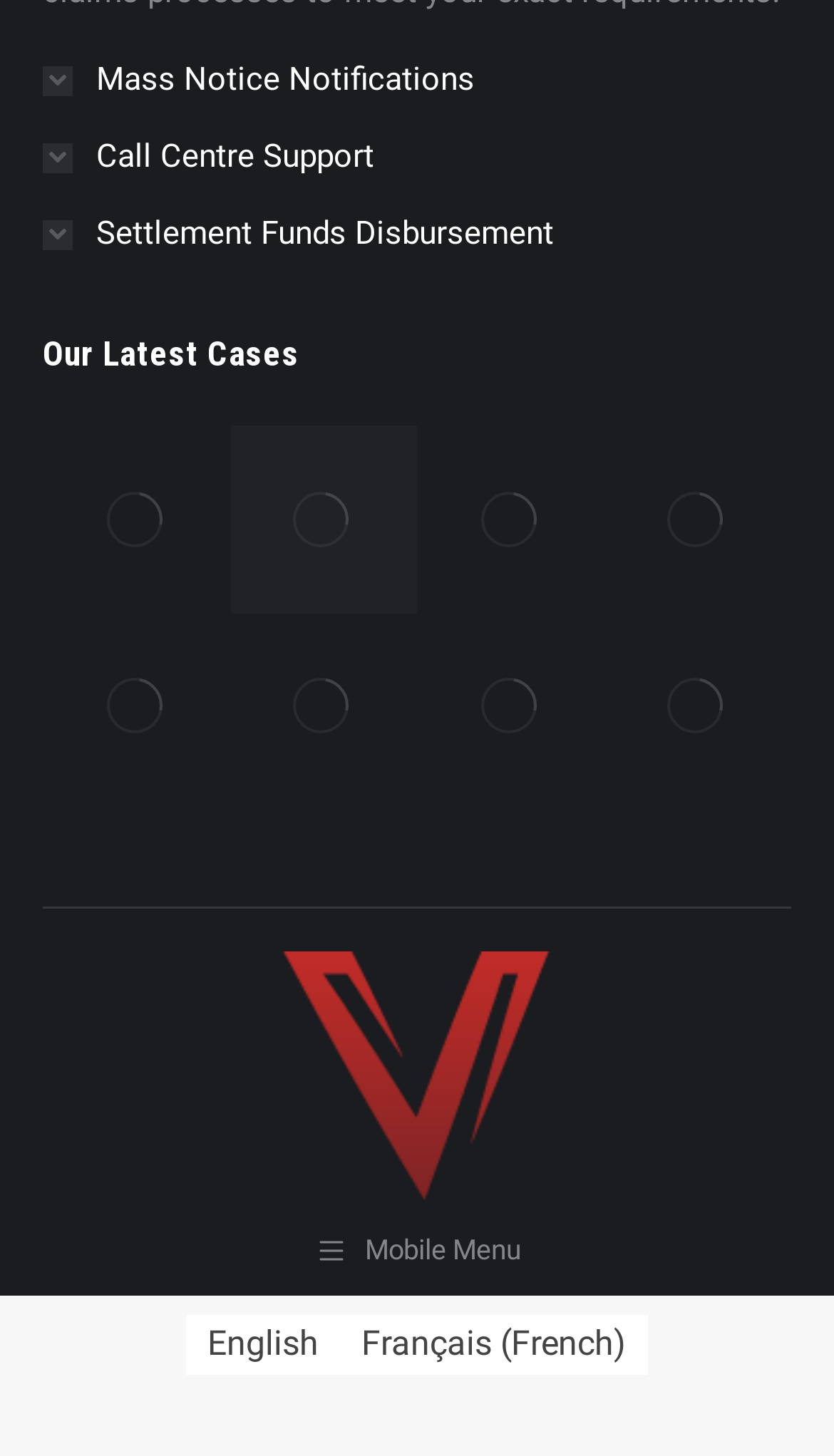Respond to the question below with a single word or phrase:
How many links are under 'Our Latest Cases'?

9